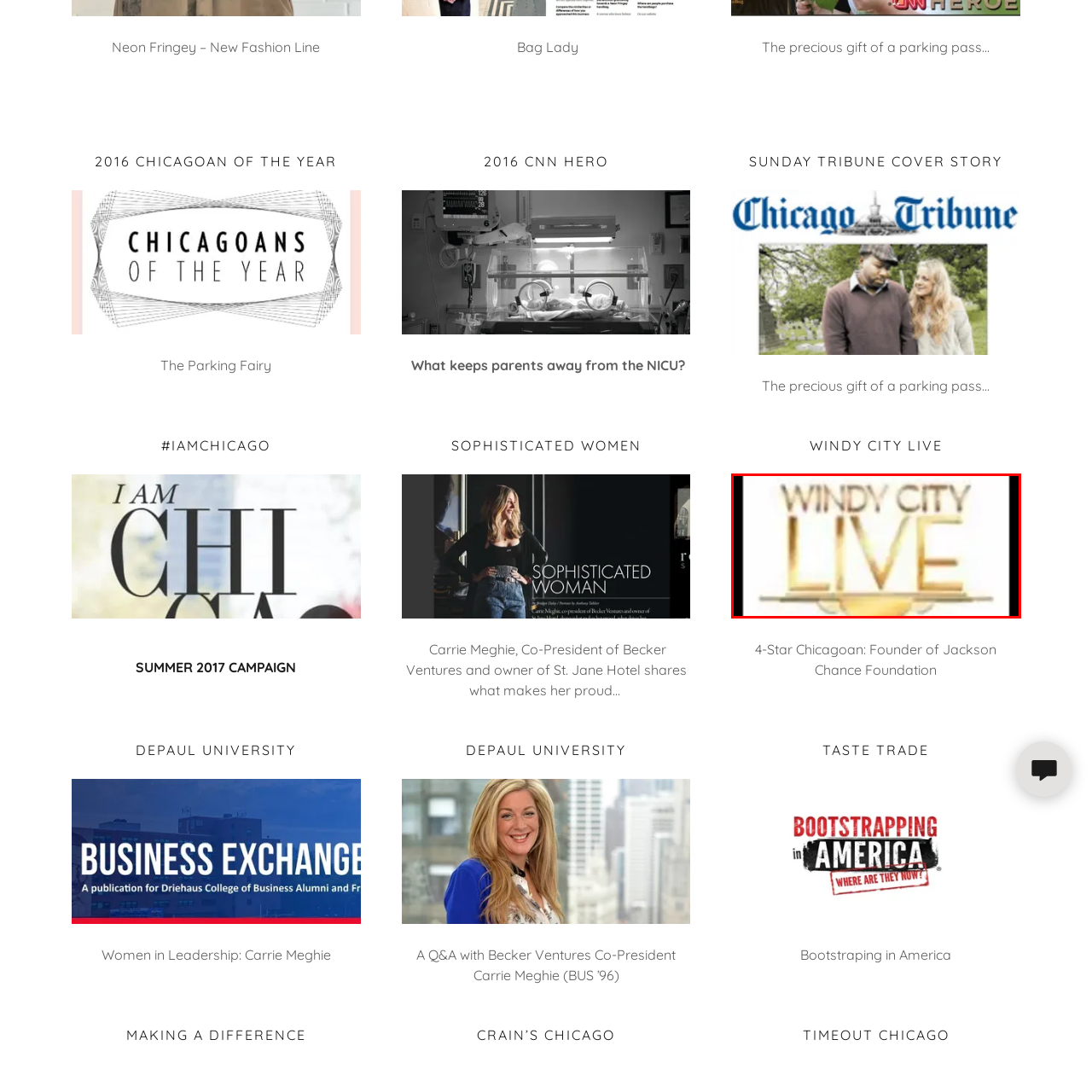Focus on the section encased in the red border, Where is the talk show based? Give your response as a single word or phrase.

Chicago